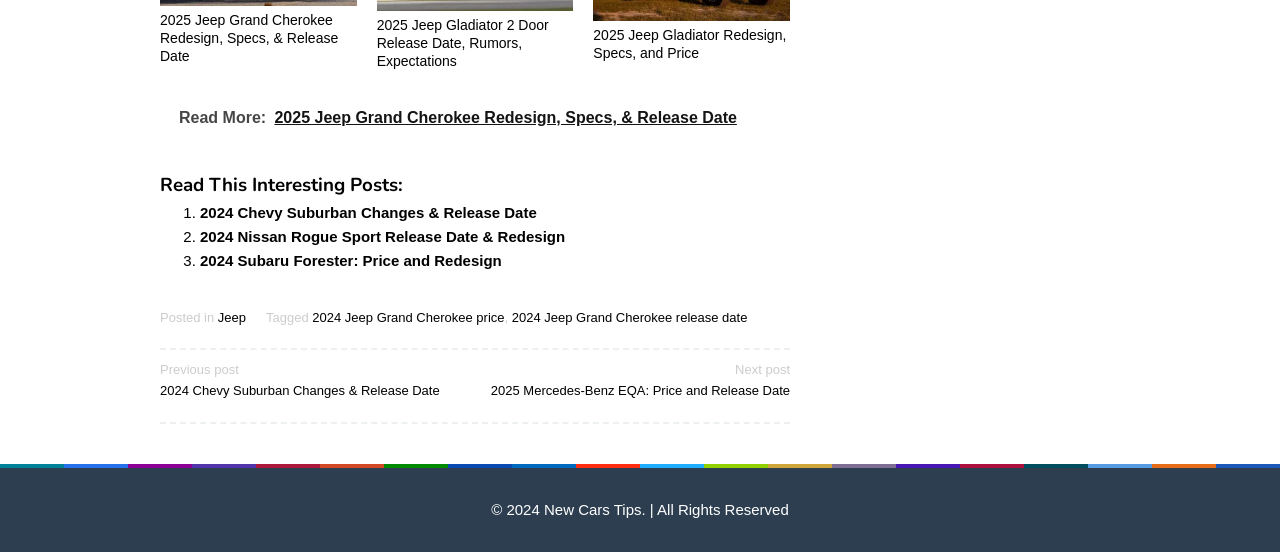Please find and report the bounding box coordinates of the element to click in order to perform the following action: "View 2024 Chevy Suburban Changes & Release Date". The coordinates should be expressed as four float numbers between 0 and 1, in the format [left, top, right, bottom].

[0.156, 0.369, 0.419, 0.4]